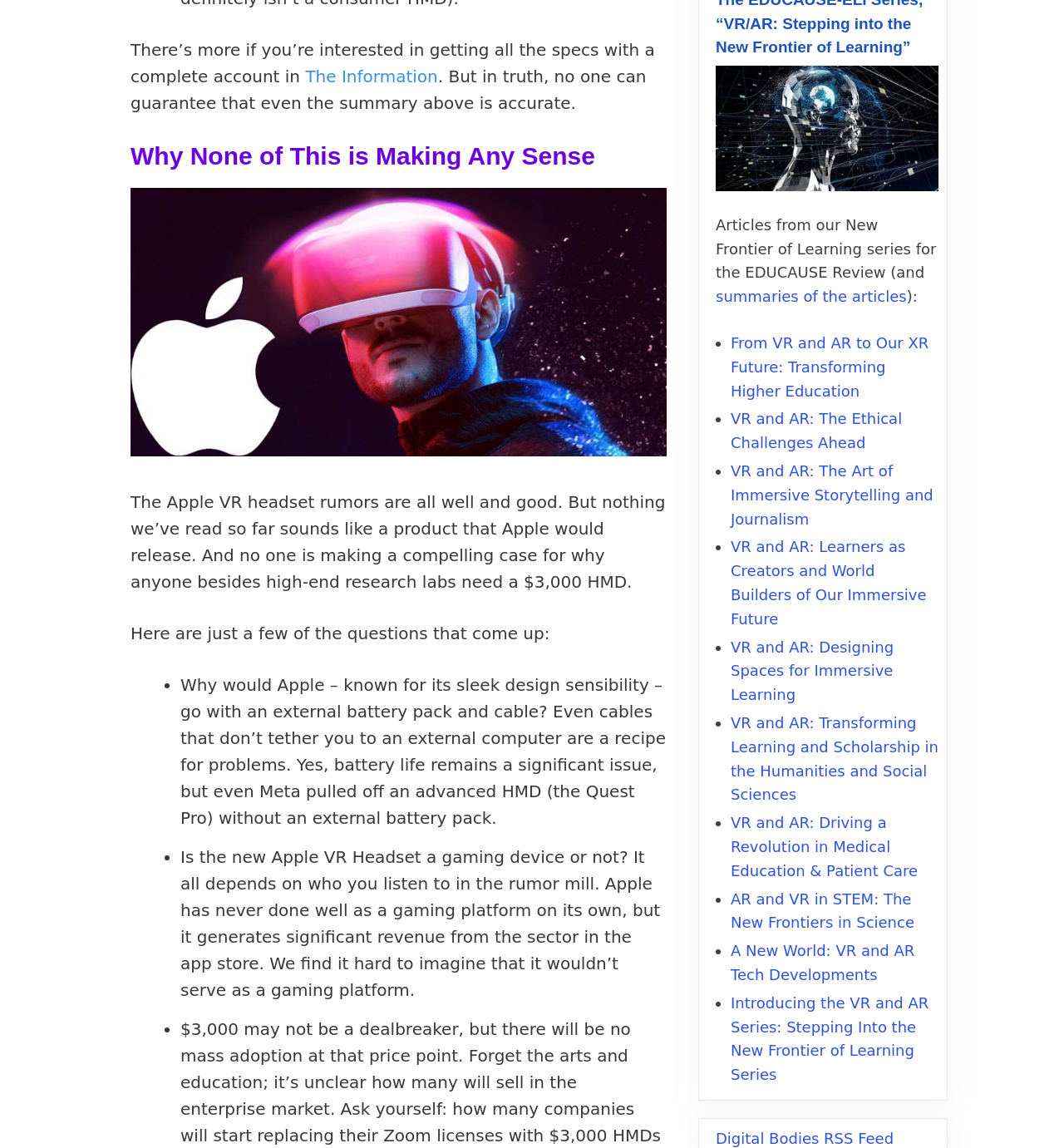Identify the bounding box for the UI element that is described as follows: "The Information".

[0.287, 0.058, 0.412, 0.075]